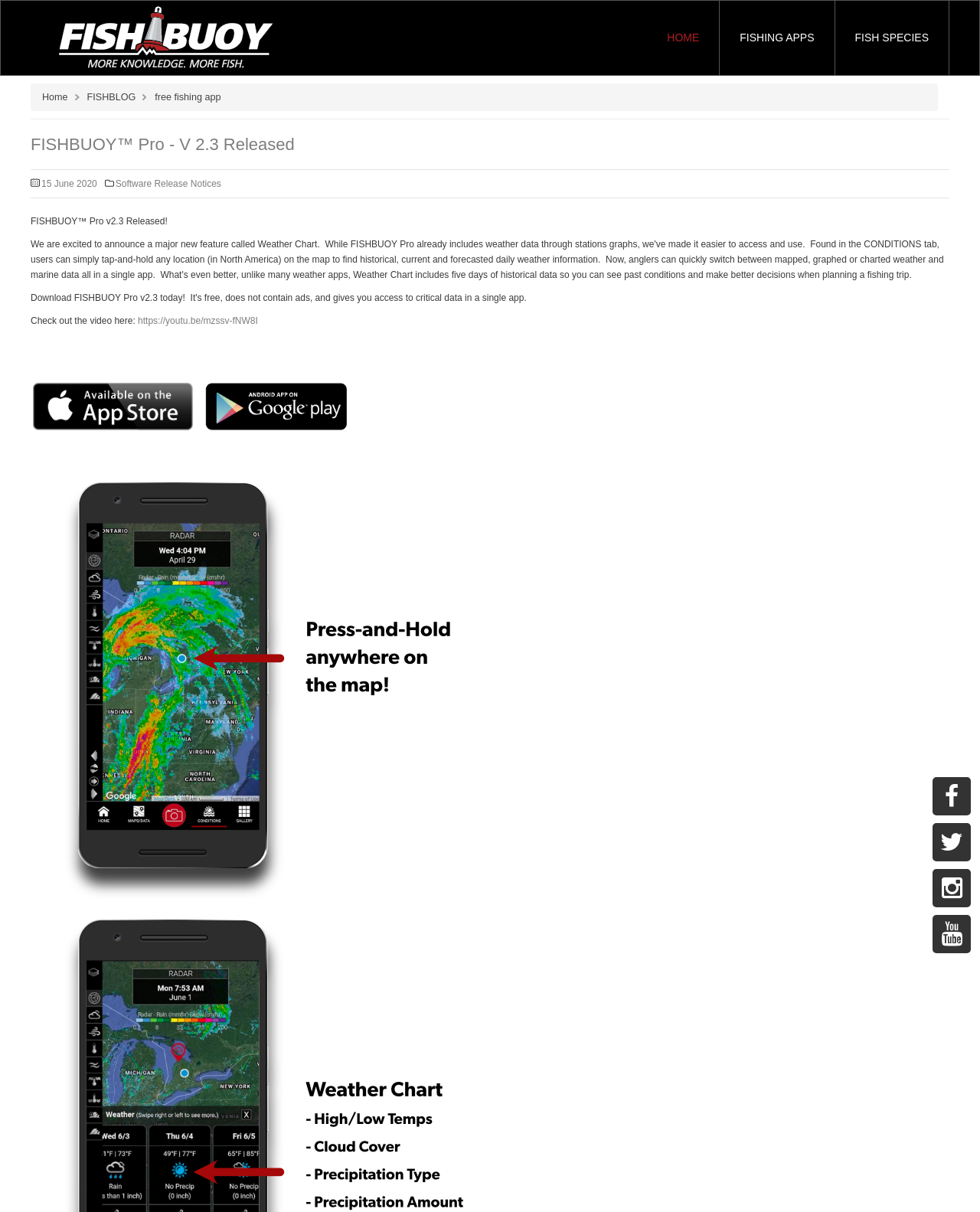Can you look at the image and give a comprehensive answer to the question:
What is the date of the software release notice?

The date of the software release notice can be found in the StaticText element '15 June 2020', which is located below the heading element 'FISHBUOY Pro - V 2.3 Released'.